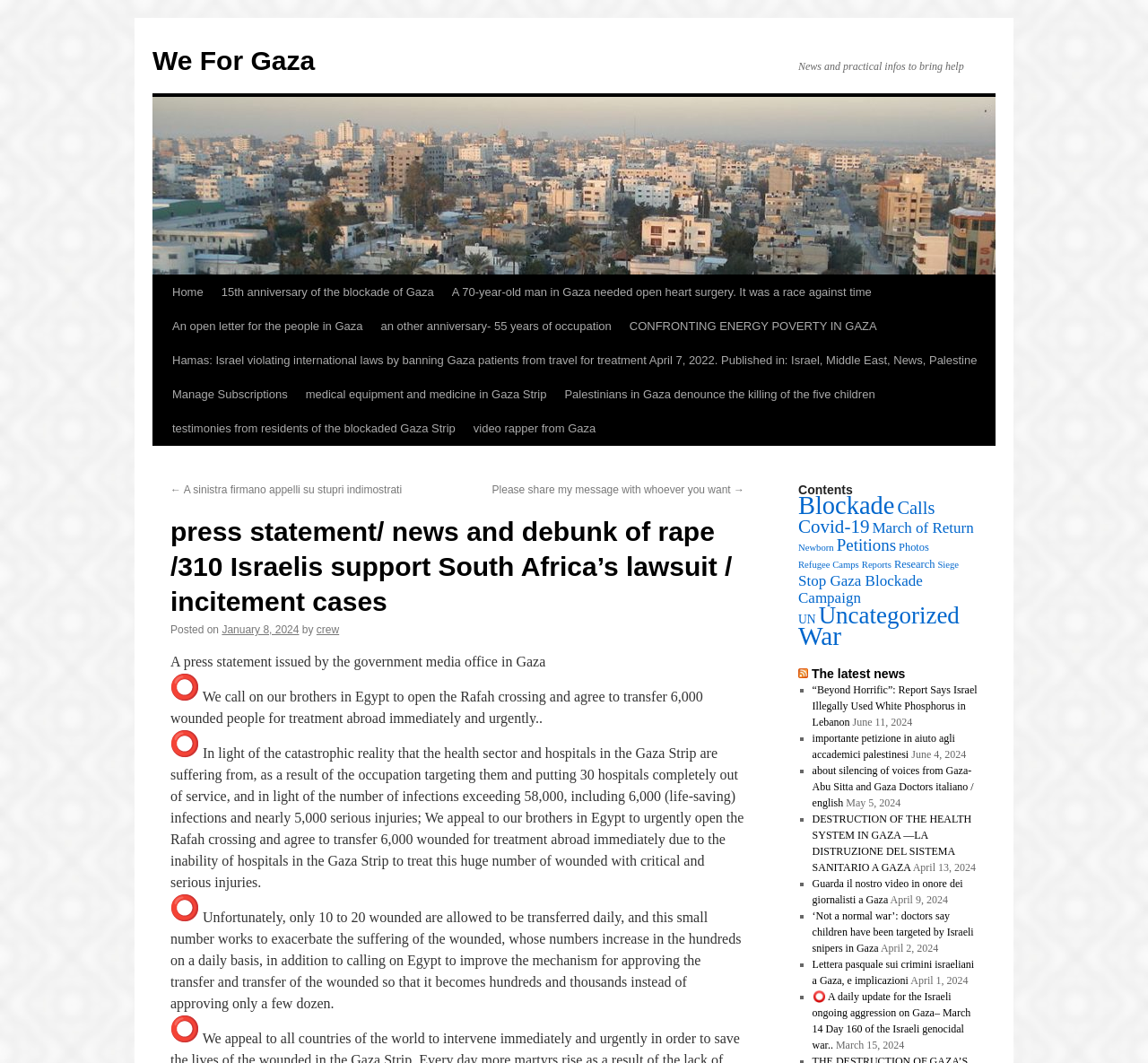Find the bounding box coordinates corresponding to the UI element with the description: "Calls". The coordinates should be formatted as [left, top, right, bottom], with values as floats between 0 and 1.

[0.782, 0.468, 0.814, 0.487]